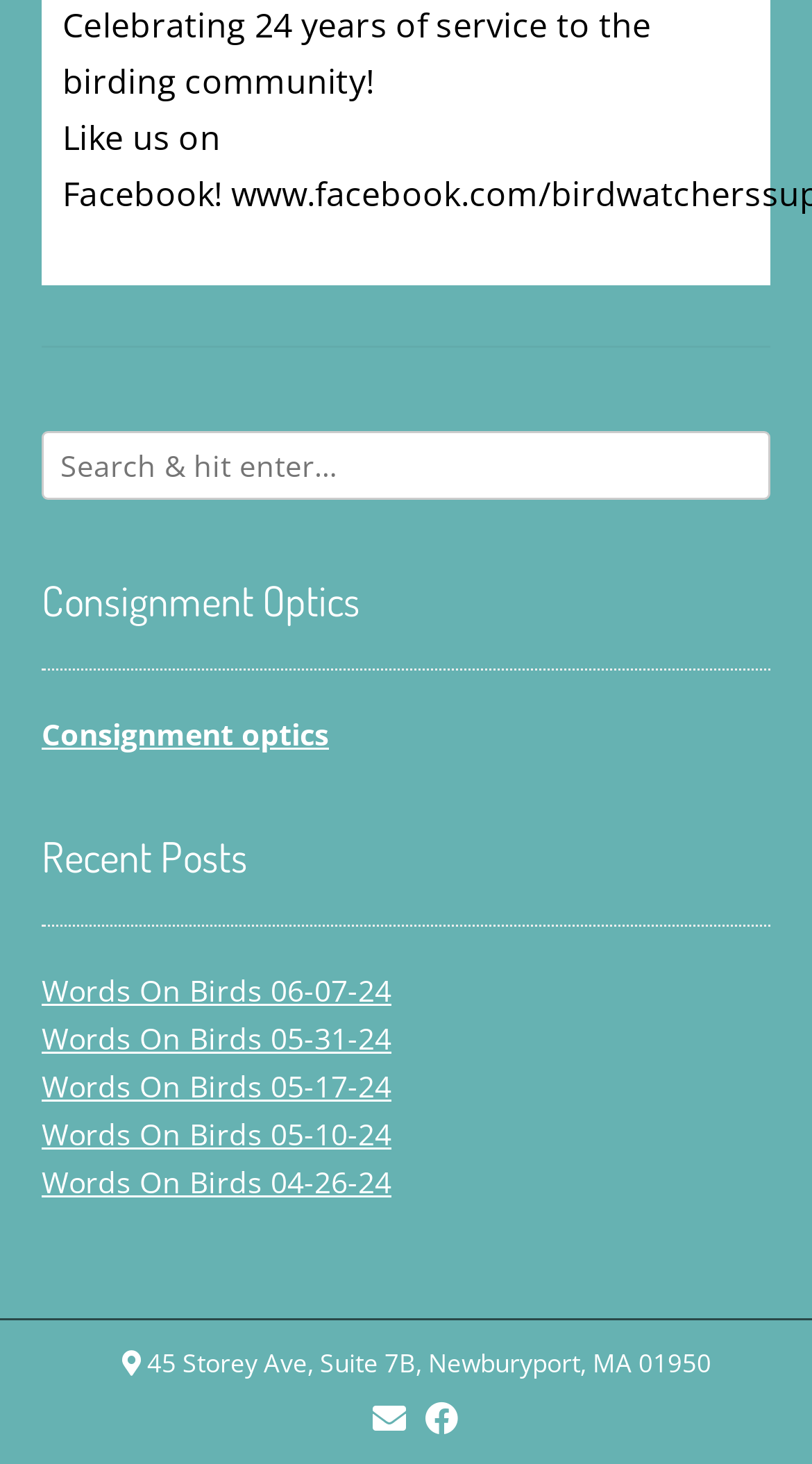Determine the bounding box coordinates (top-left x, top-left y, bottom-right x, bottom-right y) of the UI element described in the following text: name="s" placeholder="Search & hit enter…"

[0.051, 0.295, 0.949, 0.342]